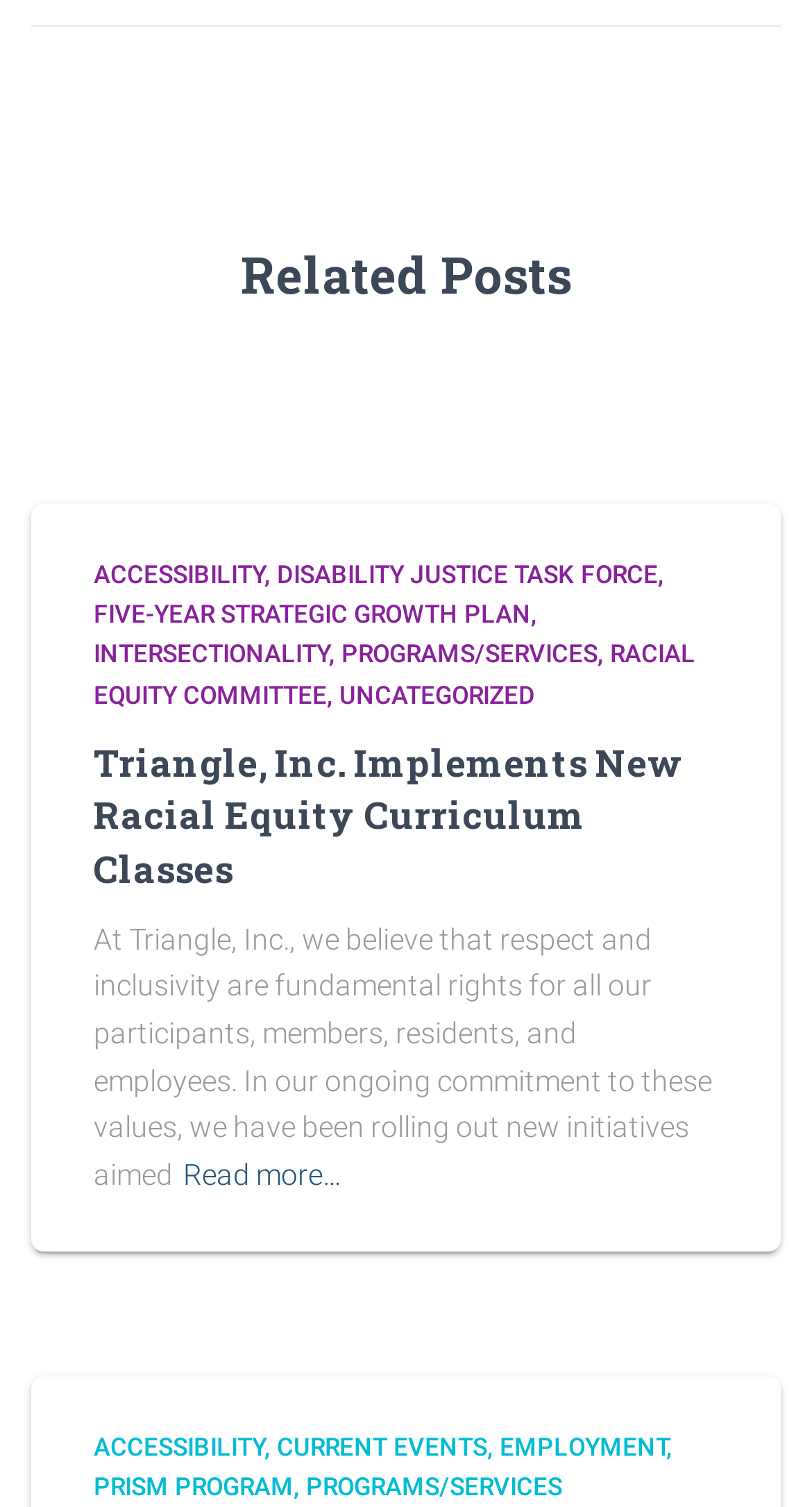Determine the bounding box for the UI element as described: "Uncategorized". The coordinates should be represented as four float numbers between 0 and 1, formatted as [left, top, right, bottom].

[0.418, 0.452, 0.659, 0.471]